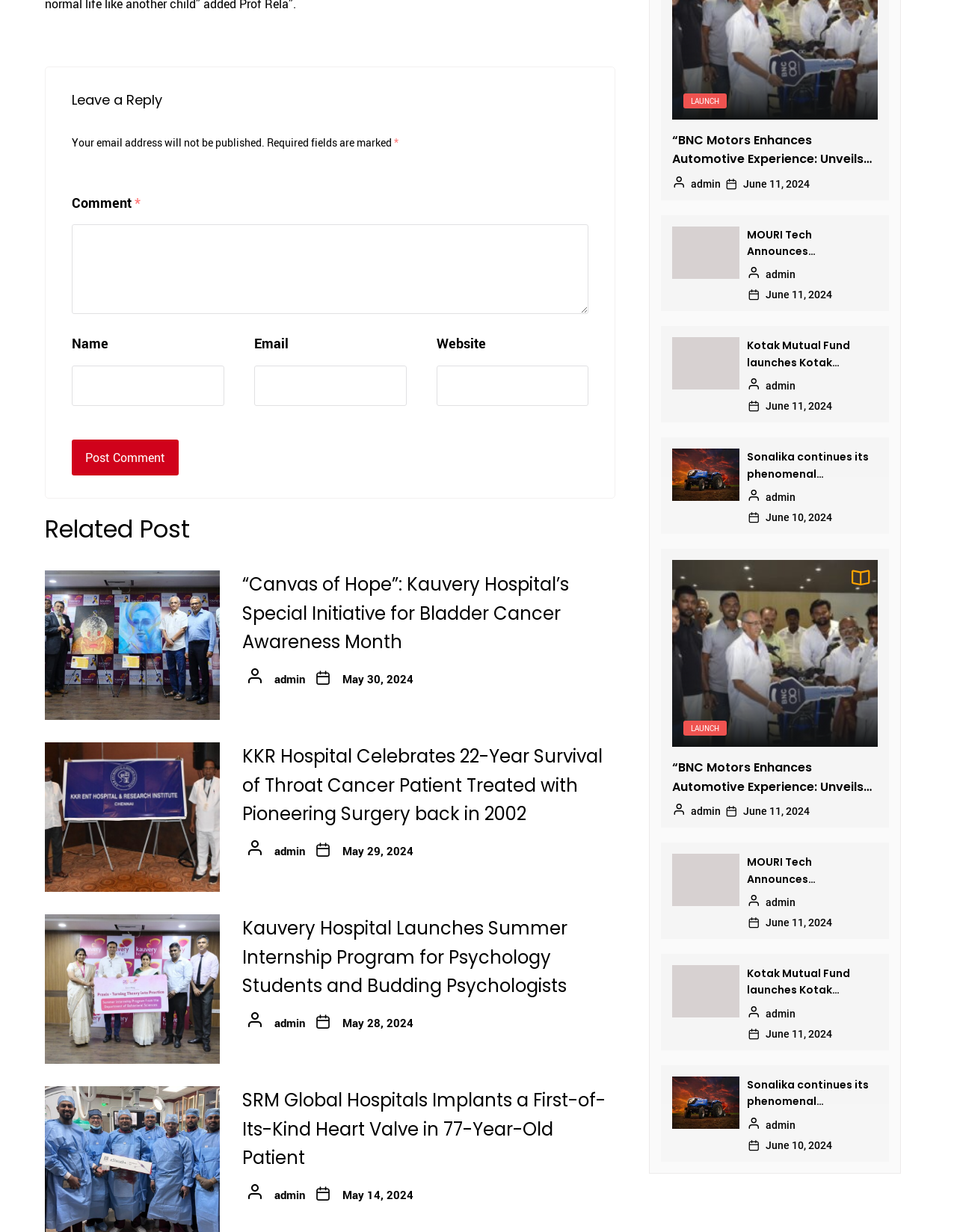Pinpoint the bounding box coordinates of the clickable area necessary to execute the following instruction: "Post a comment". The coordinates should be given as four float numbers between 0 and 1, namely [left, top, right, bottom].

[0.075, 0.357, 0.187, 0.386]